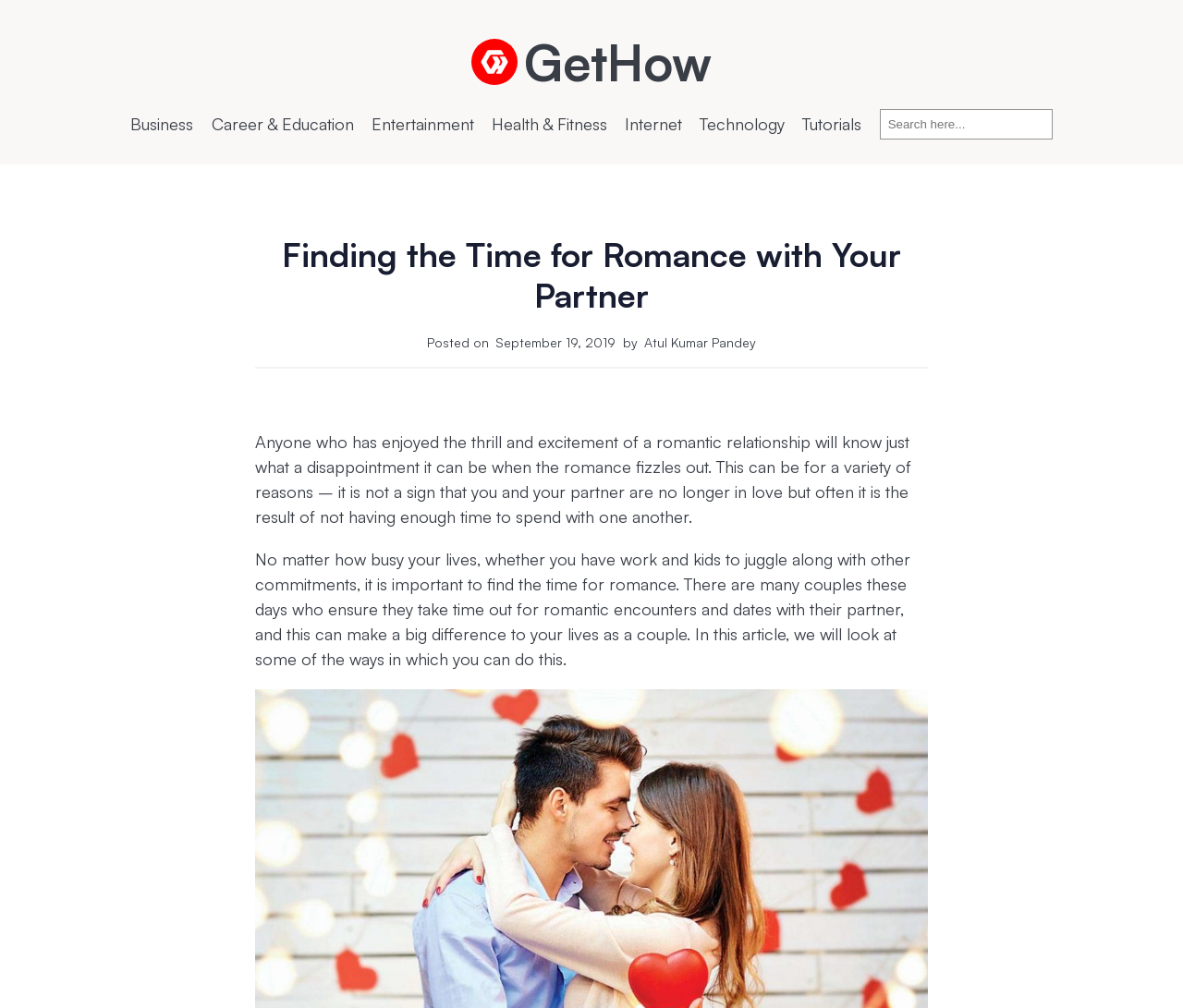How many links are in the navigation menu?
Please provide a detailed and thorough answer to the question.

The navigation menu contains 7 links, which are 'Business', 'Career & Education', 'Entertainment', 'Health & Fitness', 'Internet', 'Technology', and 'Tutorials'.